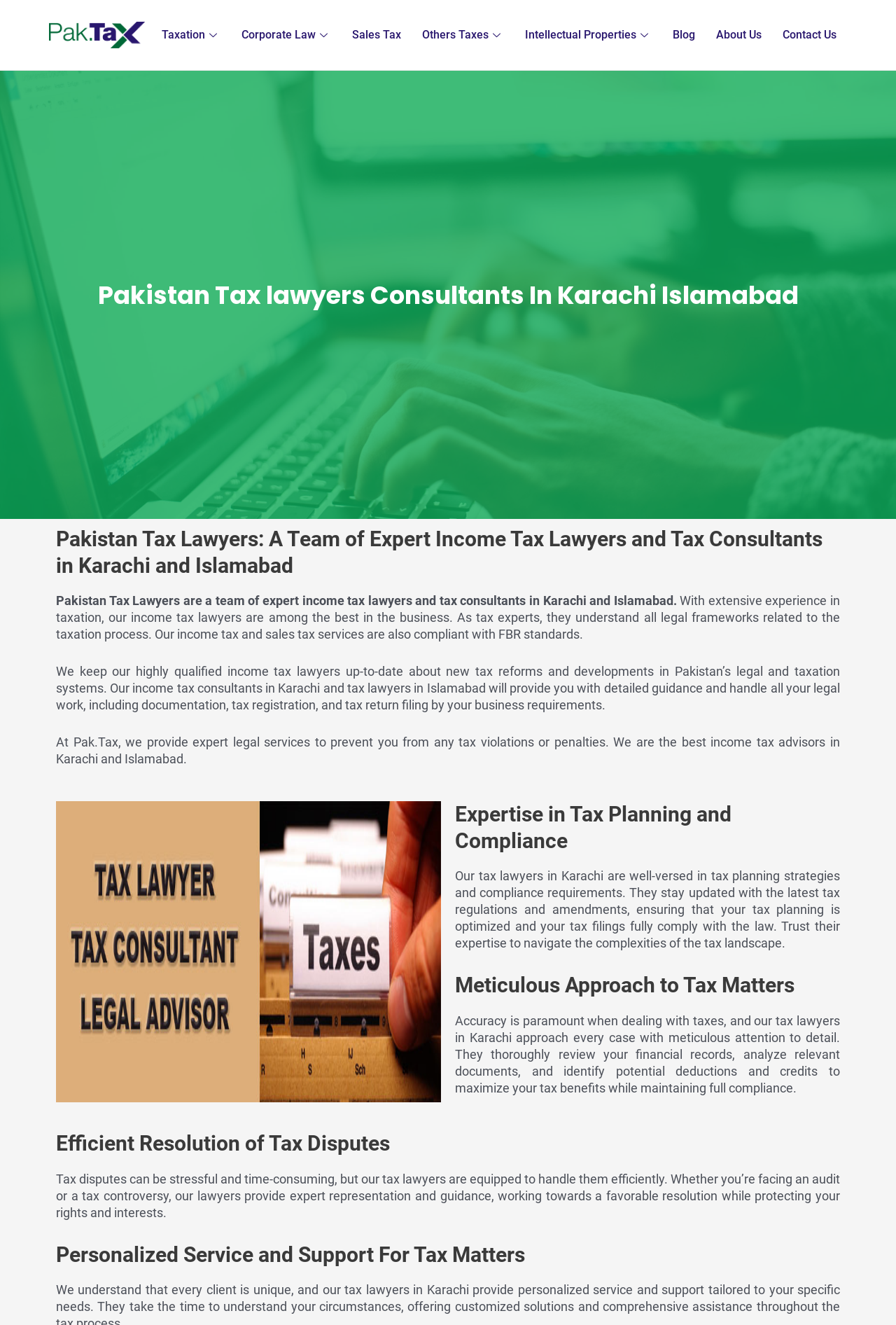Identify the bounding box for the UI element that is described as follows: "Taxation".

[0.169, 0.005, 0.258, 0.048]